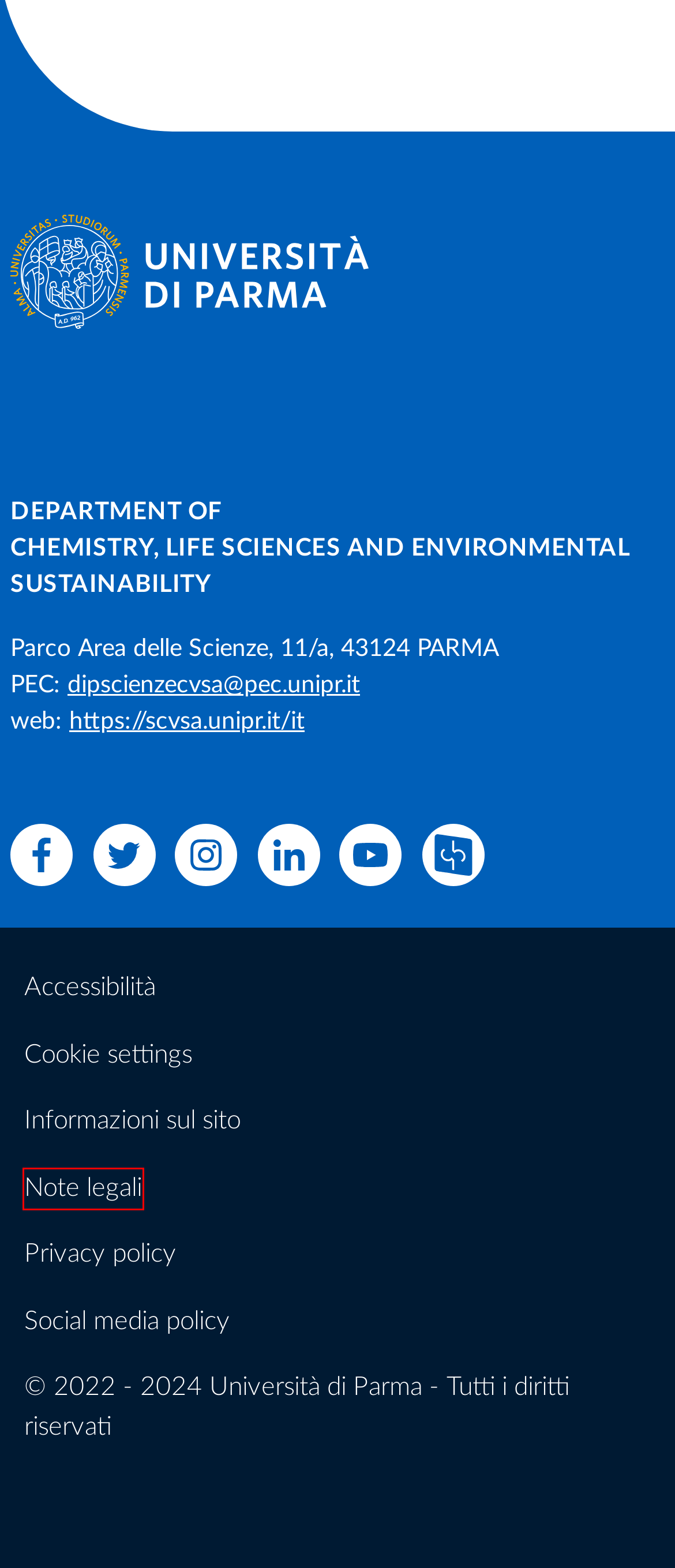You are presented with a screenshot of a webpage containing a red bounding box around an element. Determine which webpage description best describes the new webpage after clicking on the highlighted element. Here are the candidates:
A. Dichiarazioni di accessibilità (Agid) | Università degli studi di Parma
B. Social media policy di Ateneo | Università degli studi di Parma
C. Dipartimento di Scienze Chimiche, della Vita e della Sostenibilità Ambientale
D. Università di Parma - QuBítv
E. MARMIROLI Marta | PERSONALE DOCENTE E PERSONALE TECNICO AMMINISTRATIVO TITOLARE DI P.O.
F. Privacy policy | Università degli studi di Parma
G. Informazioni sul sito | Università degli studi di Parma
H. Note legali | Università degli studi di Parma

H